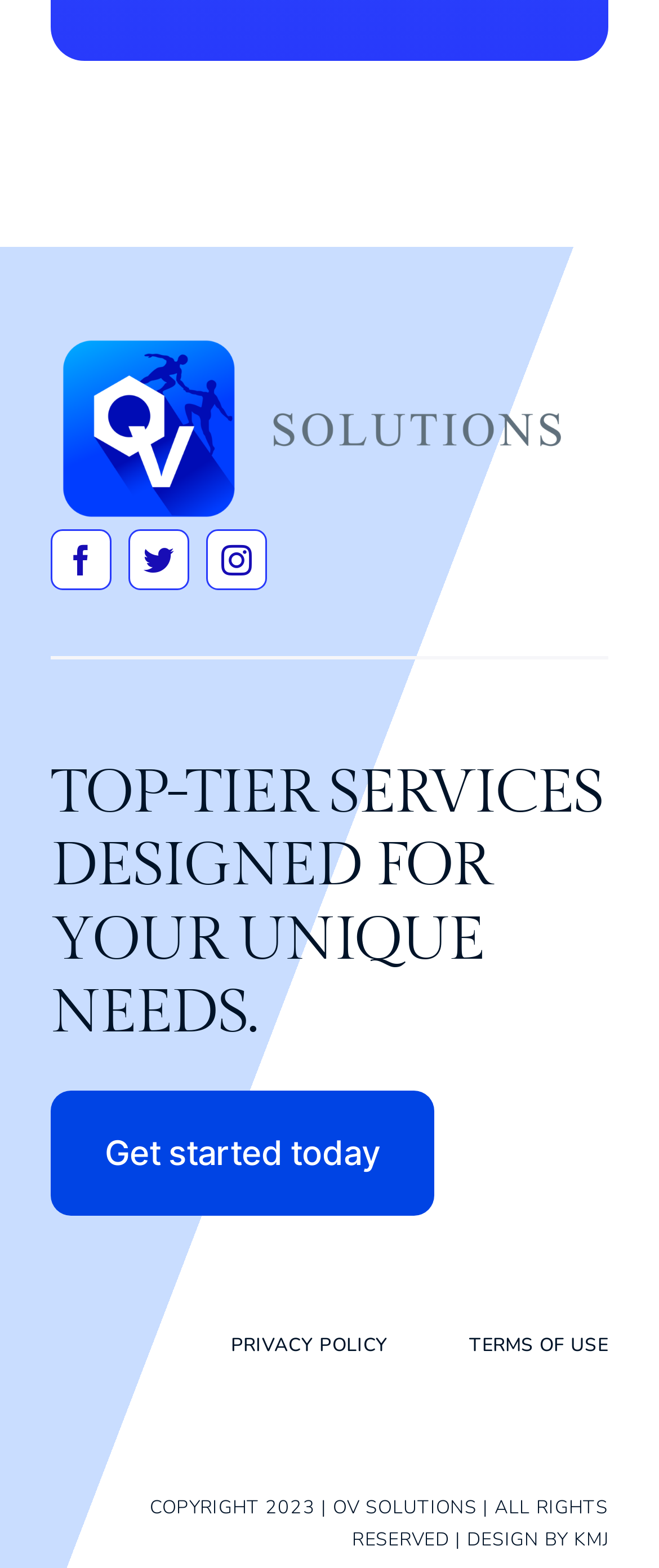Respond concisely with one word or phrase to the following query:
How many social media links are there?

3